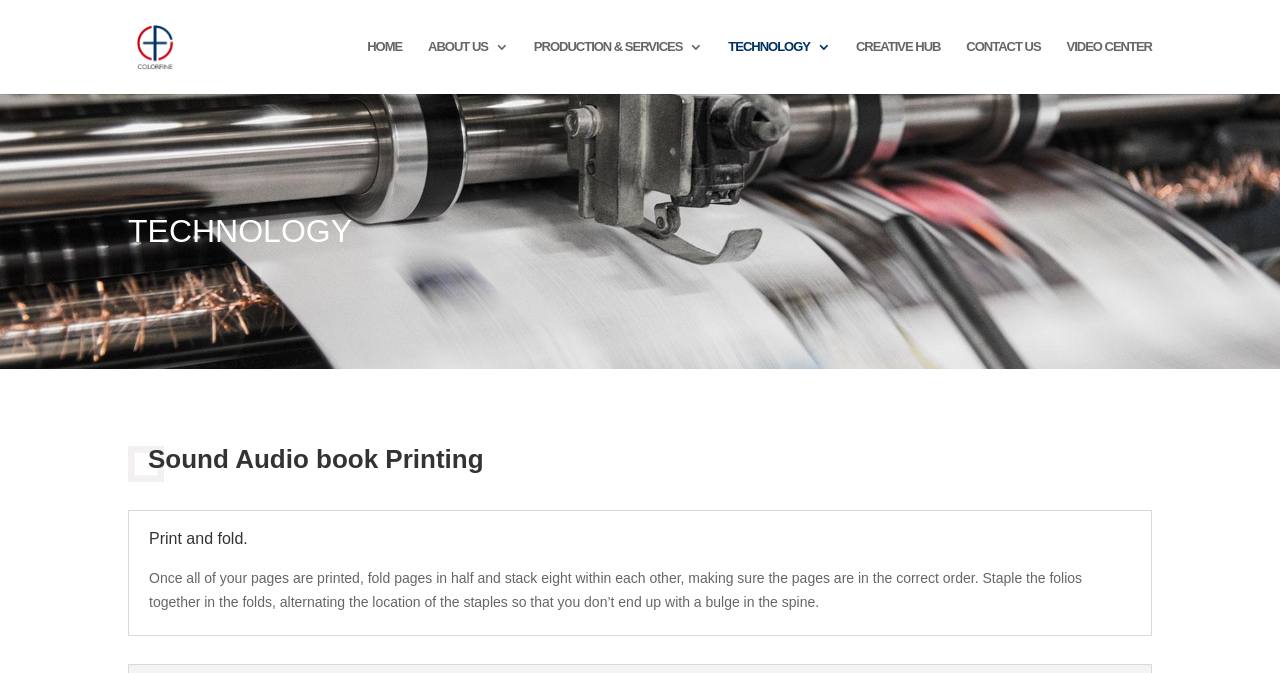Please specify the bounding box coordinates of the region to click in order to perform the following instruction: "learn about TECHNOLOGY".

[0.569, 0.059, 0.648, 0.14]